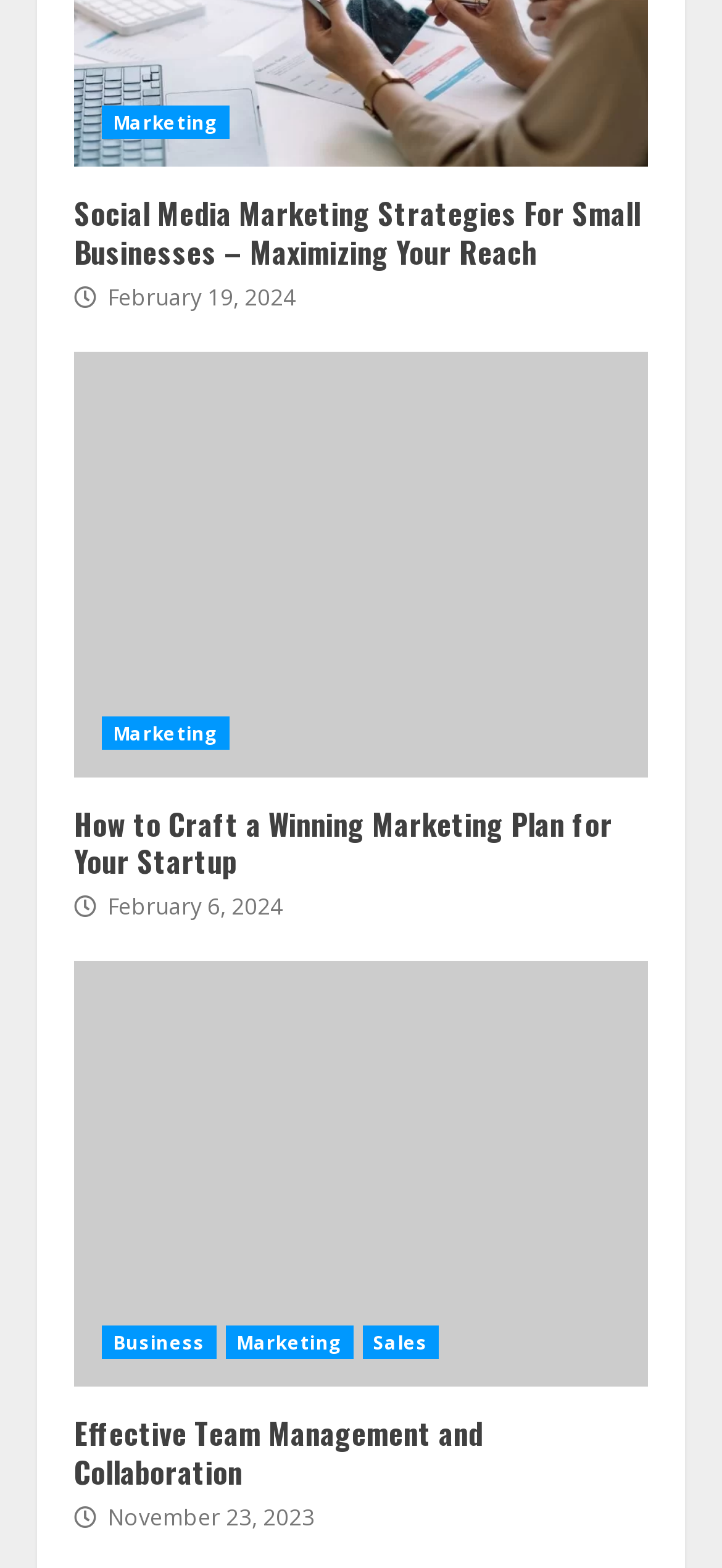Identify the bounding box coordinates of the area you need to click to perform the following instruction: "Click on 'Business'".

[0.141, 0.846, 0.3, 0.867]